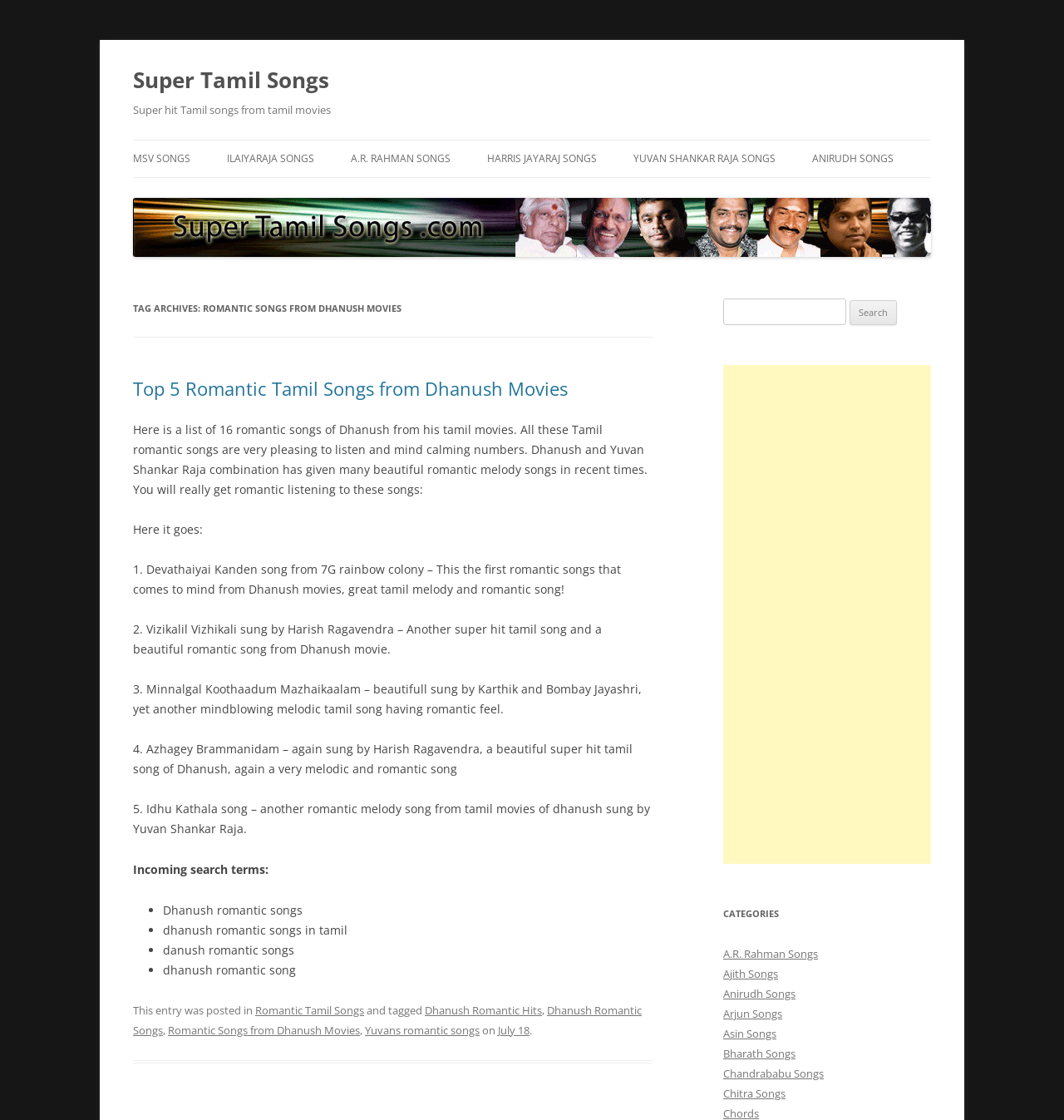How many romantic songs from Dhanush movies are listed?
Answer the question in as much detail as possible.

The webpage lists the top 5 romantic Tamil songs from Dhanush movies, which are mentioned in the article section of the webpage.